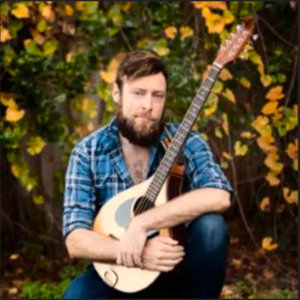Deliver an in-depth description of the image, highlighting major points.

The image features a man seated outdoors, surrounded by vibrant foliage that reflects the colors of nature. He is dressed casually in a light blue plaid shirt and denim jeans, with a thoughtful expression on his face. The man is holding a unique guitar, complemented by a bouzouki, suggesting his deep engagement with music. In the background, the blurred greenery enhances the warm, inviting atmosphere of the scene. This portrayal captures the essence of a musician deeply connected to his craft and the natural surroundings, possibly representing Alan Murray, a Scottish singer and multi-instrumentalist known for his work in Irish music.